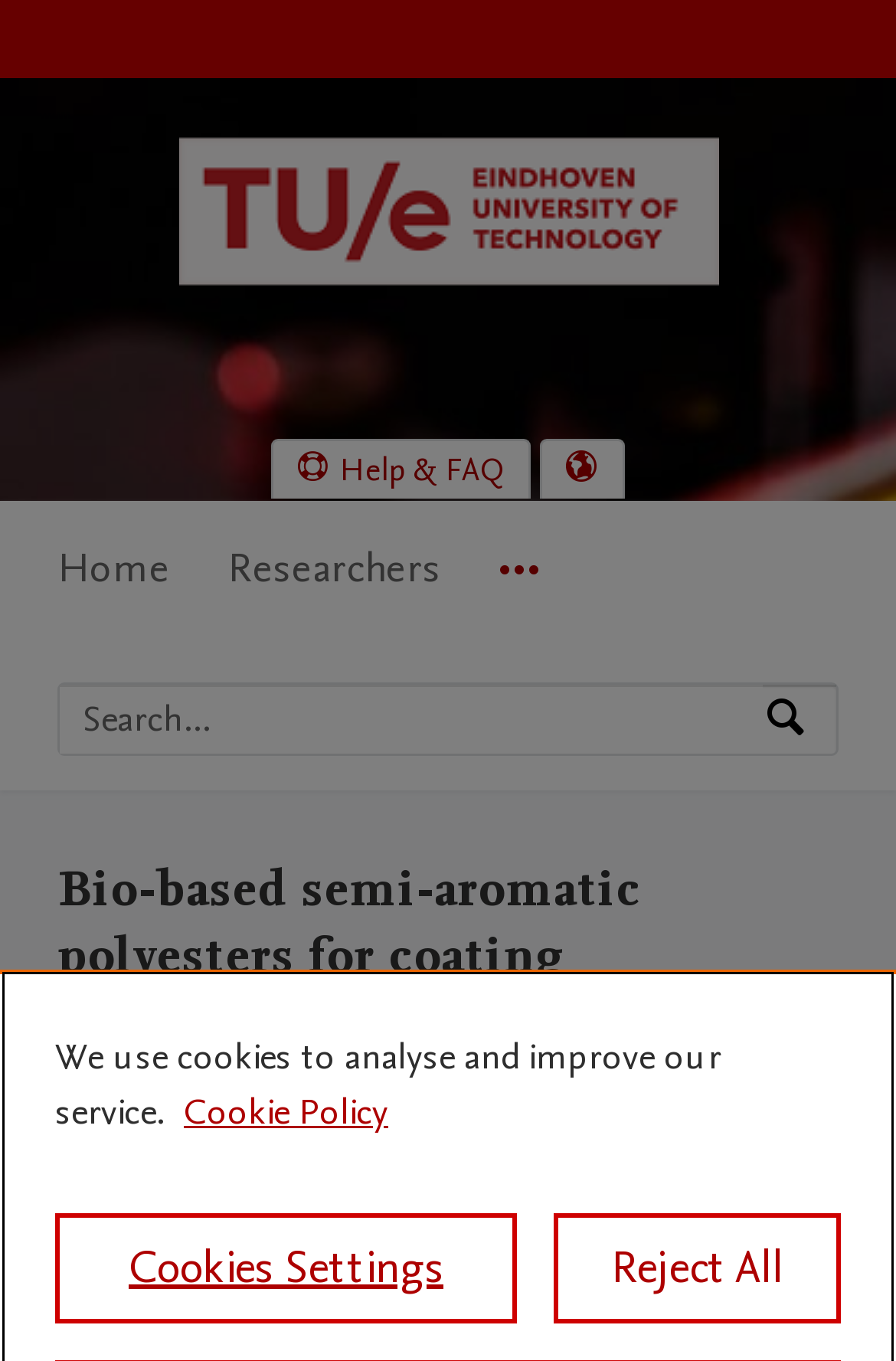Given the element description "Help & FAQ" in the screenshot, predict the bounding box coordinates of that UI element.

[0.305, 0.324, 0.59, 0.366]